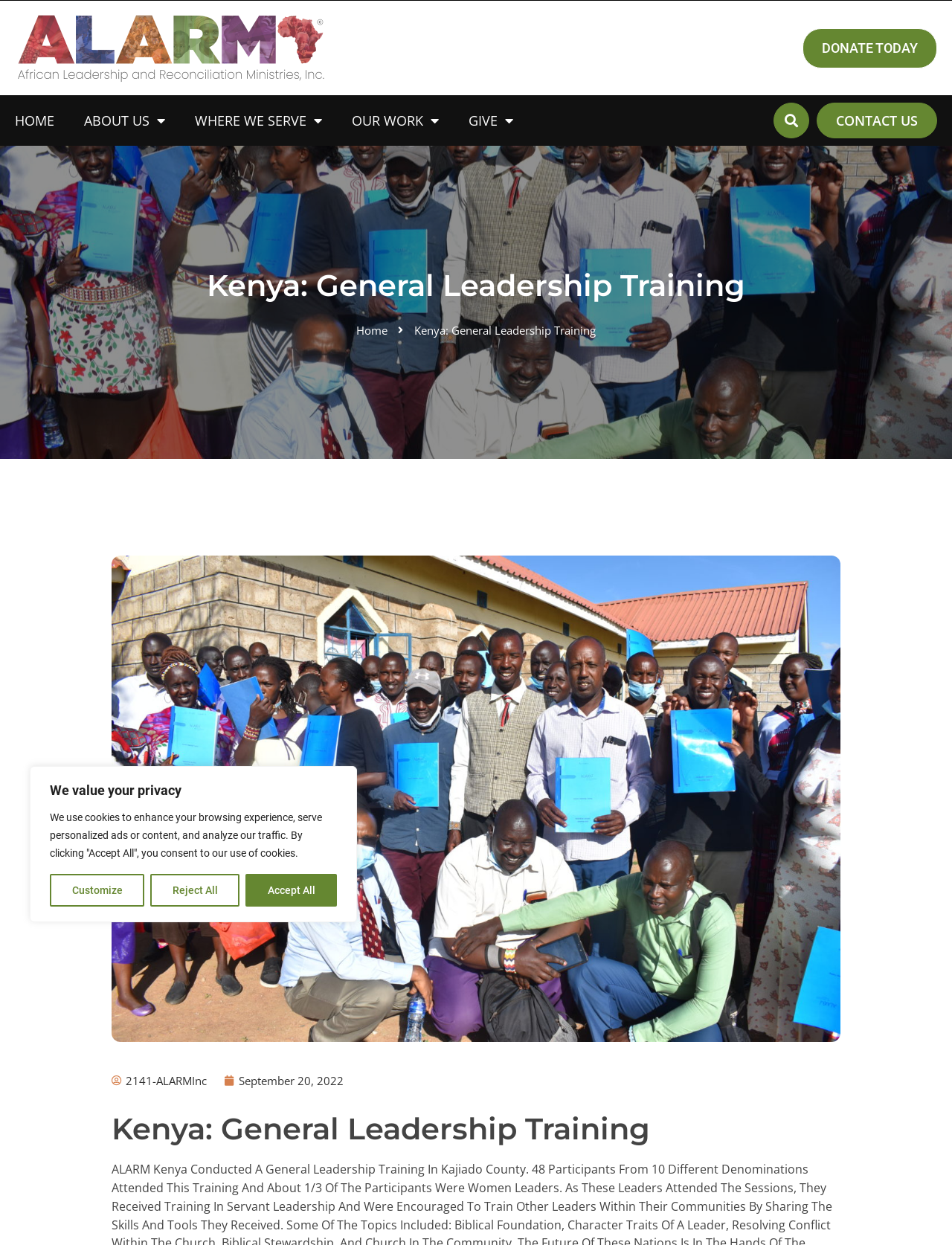Find the bounding box coordinates of the UI element according to this description: "CONTACT US".

[0.858, 0.082, 0.984, 0.111]